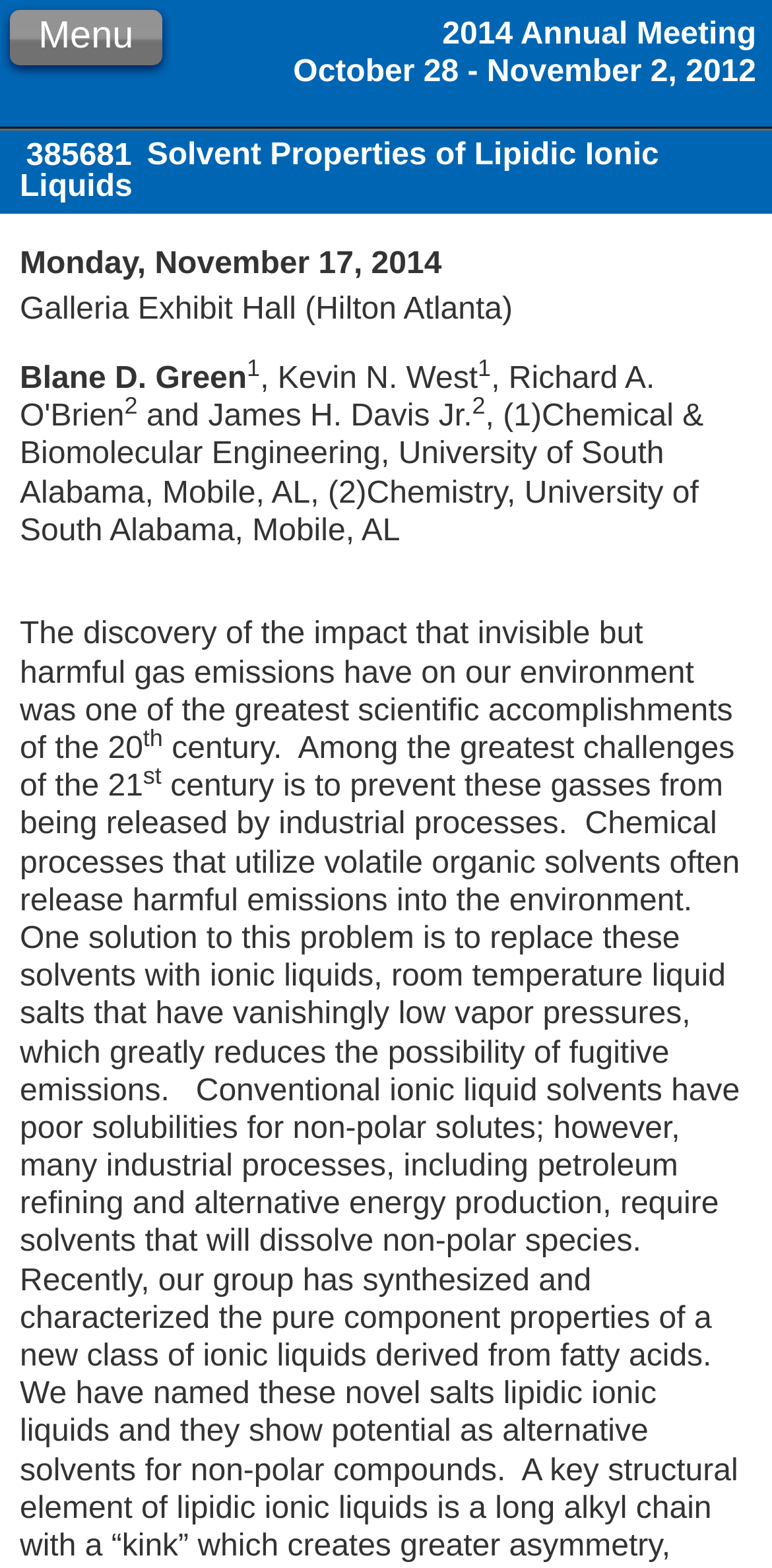What is the location of the Galleria Exhibit Hall?
Please give a detailed and elaborate explanation in response to the question.

I found the location of the Galleria Exhibit Hall by looking at the StaticText element that says 'Galleria Exhibit Hall (Hilton Atlanta)'.